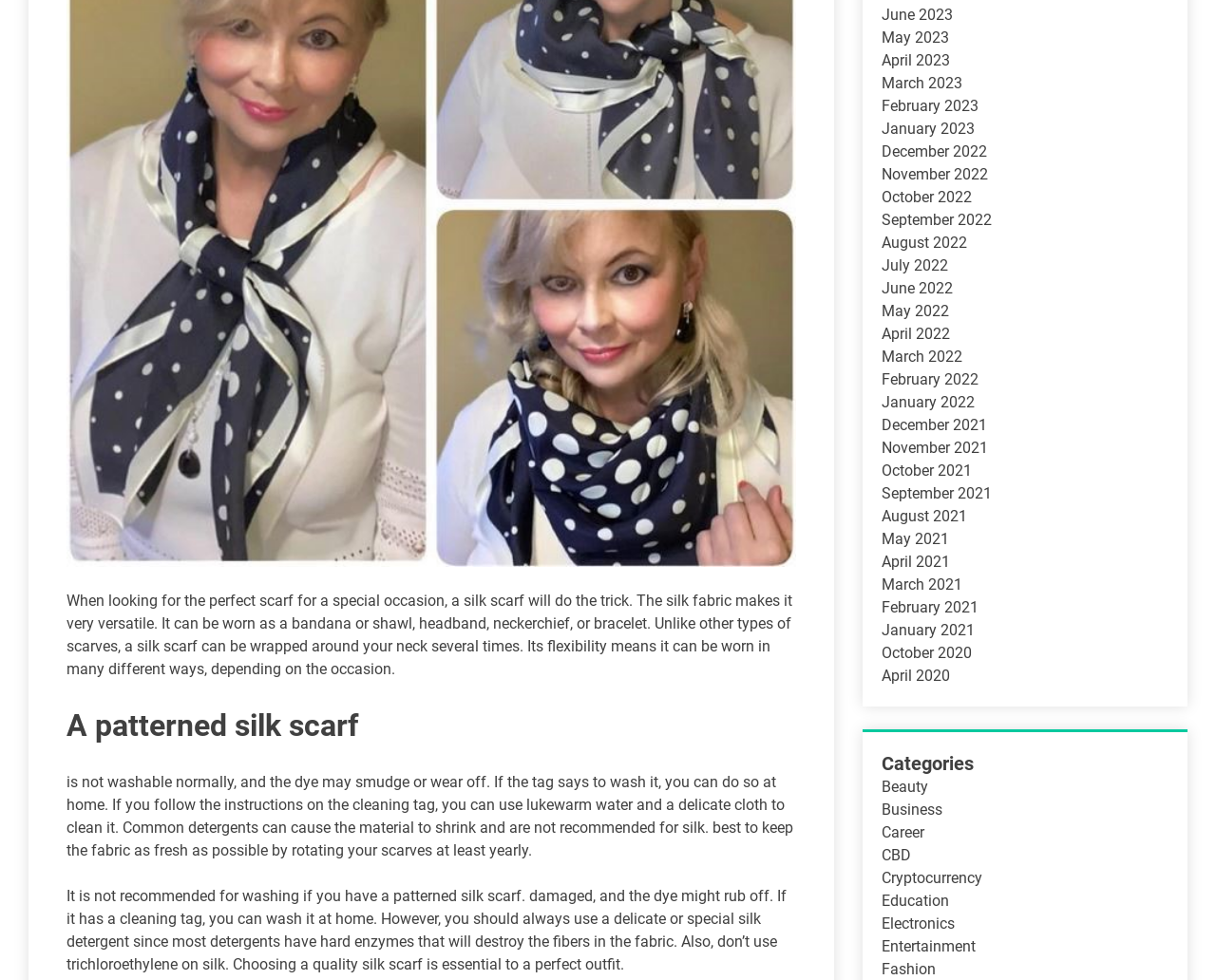Predict the bounding box of the UI element based on this description: "Entertainment".

[0.725, 0.956, 0.803, 0.975]